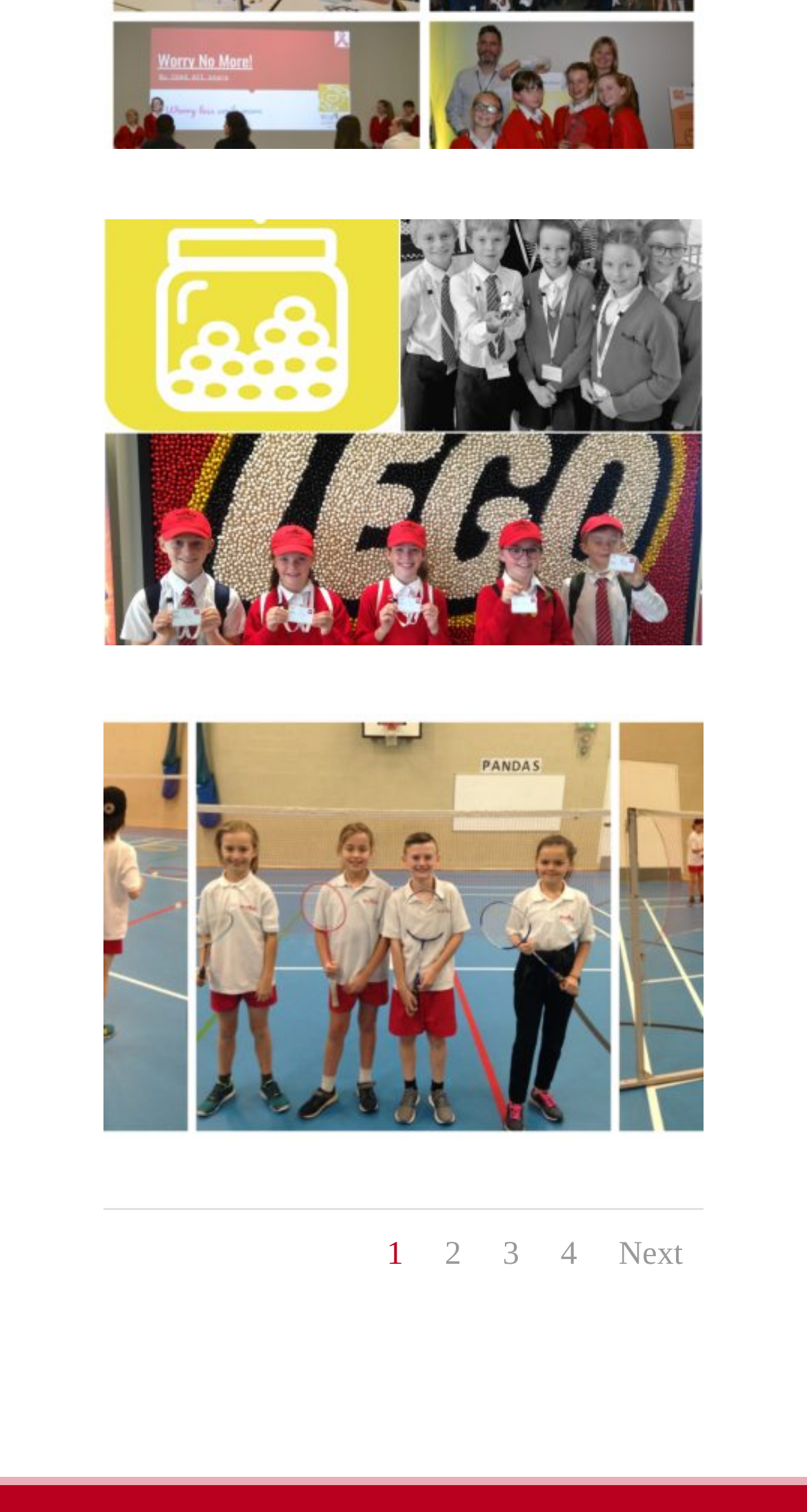Bounding box coordinates are given in the format (top-left x, top-left y, bottom-right x, bottom-right y). All values should be floating point numbers between 0 and 1. Provide the bounding box coordinate for the UI element described as: title="Apps for Good"

[0.128, 0.411, 0.872, 0.432]